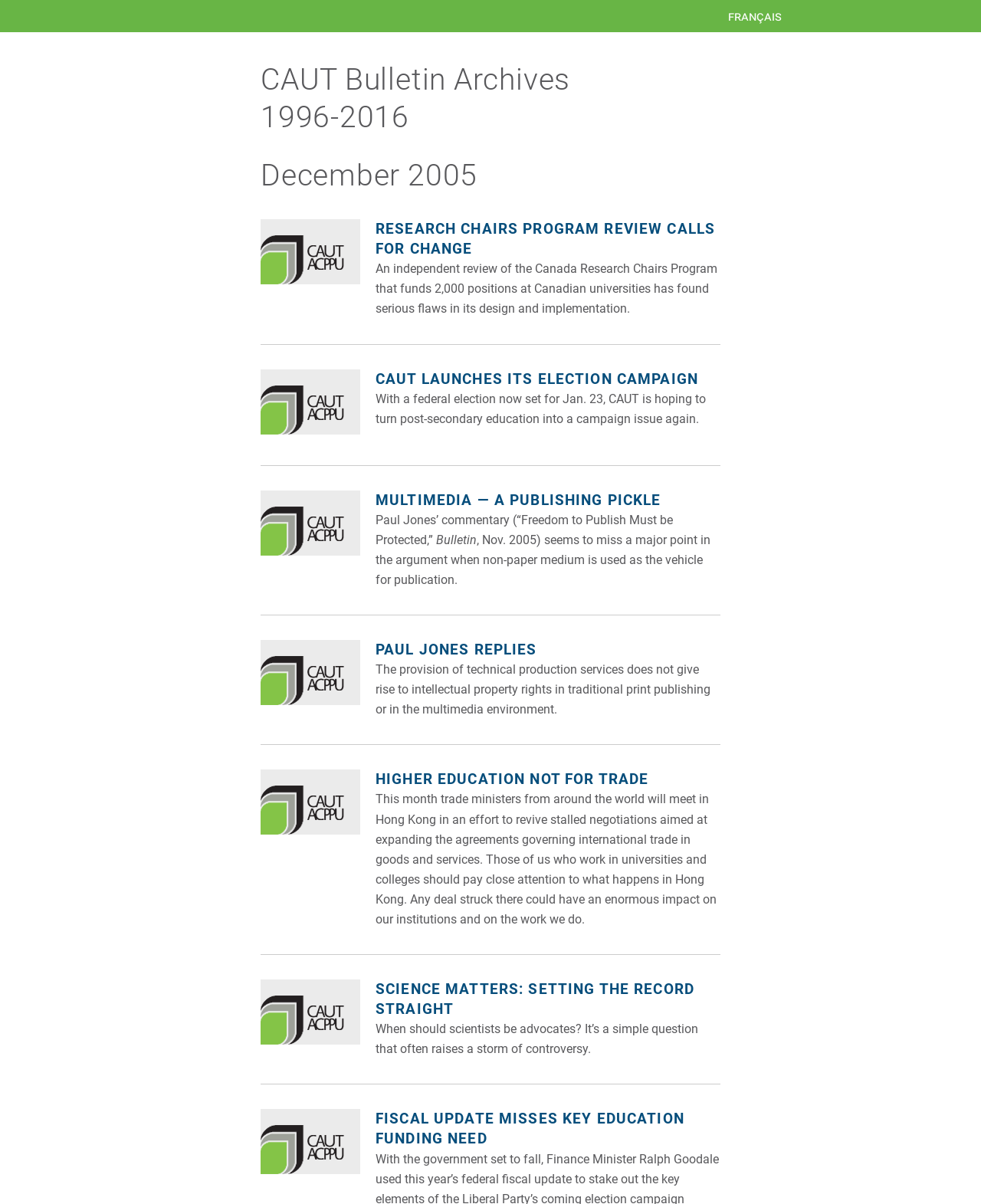Respond to the question below with a single word or phrase: What is the main topic of this webpage?

CAUT Bulletin Archives